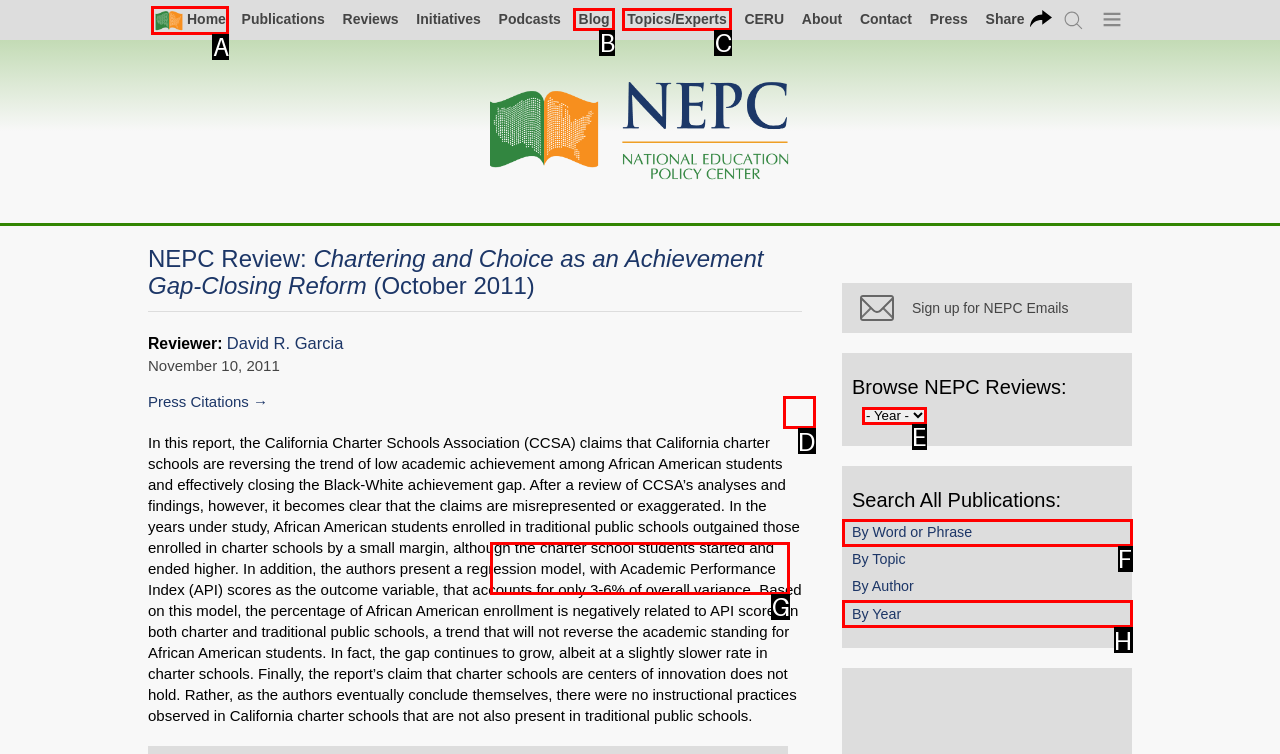Which lettered option should I select to achieve the task: Share on LinkedIn according to the highlighted elements in the screenshot?

G